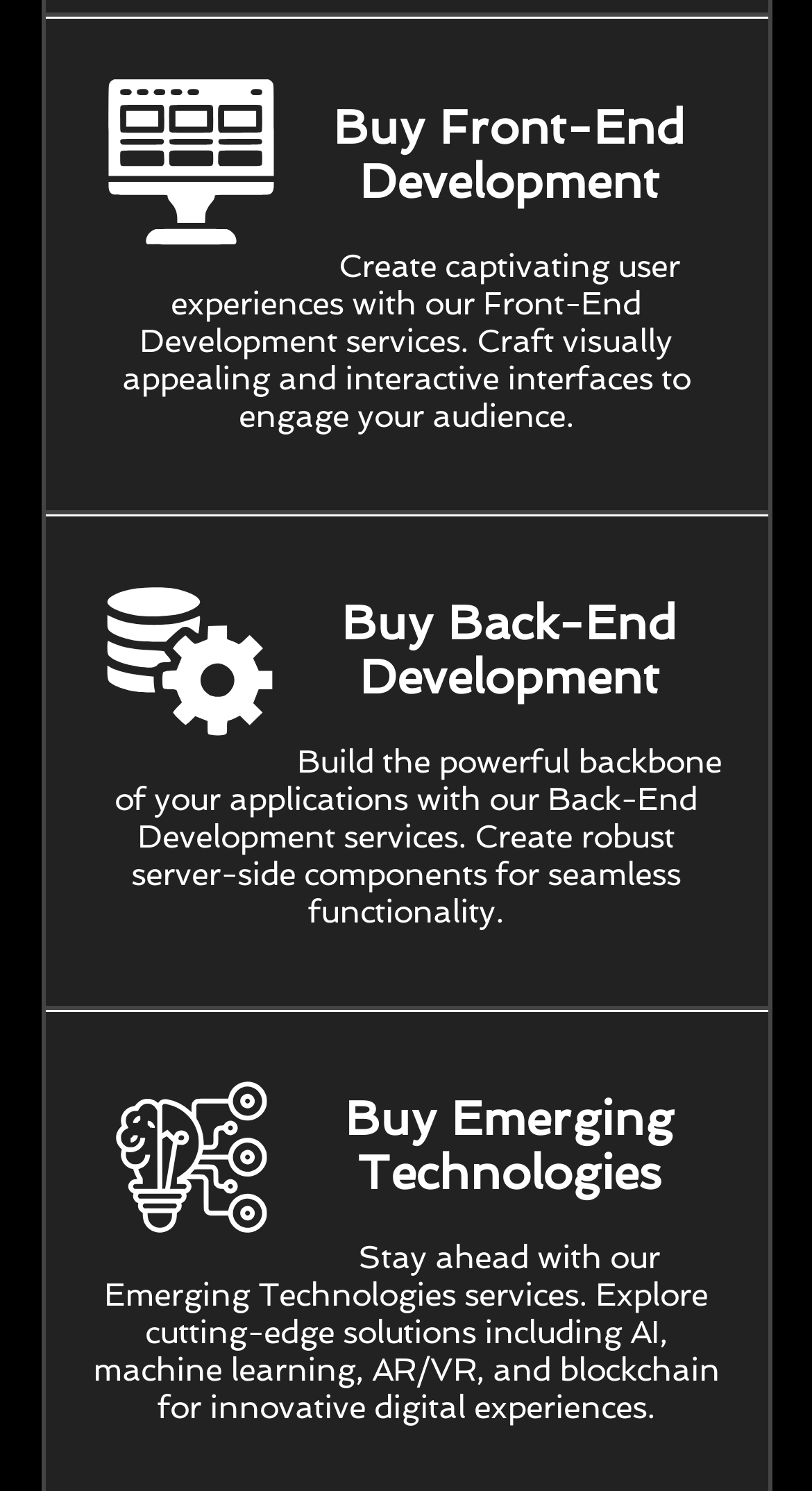What technologies are included in Emerging Technologies? Using the information from the screenshot, answer with a single word or phrase.

AI, machine learning, AR/VR, blockchain